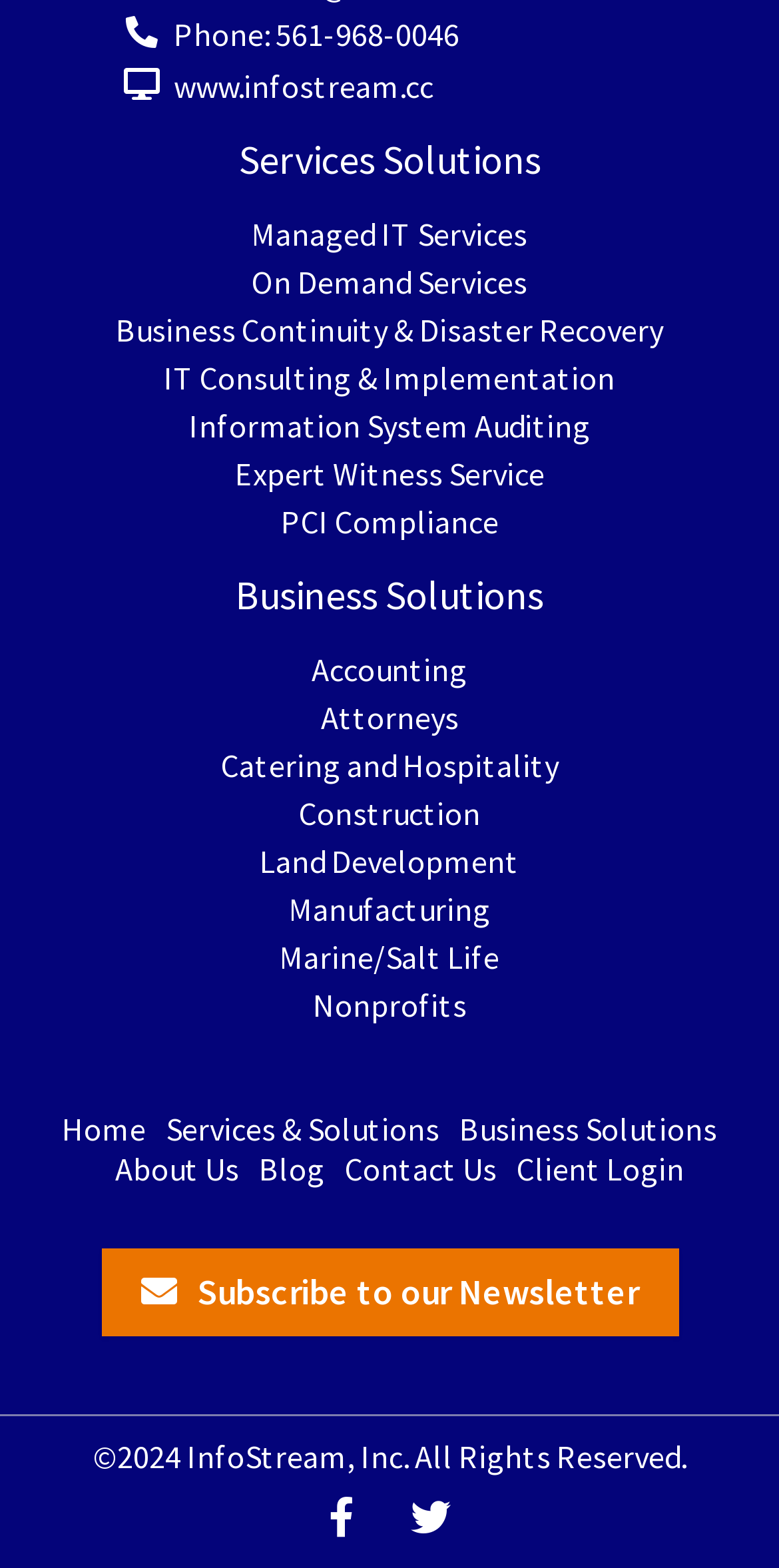From the element description IT Consulting & Implementation, predict the bounding box coordinates of the UI element. The coordinates must be specified in the format (top-left x, top-left y, bottom-right x, bottom-right y) and should be within the 0 to 1 range.

[0.21, 0.228, 0.79, 0.254]